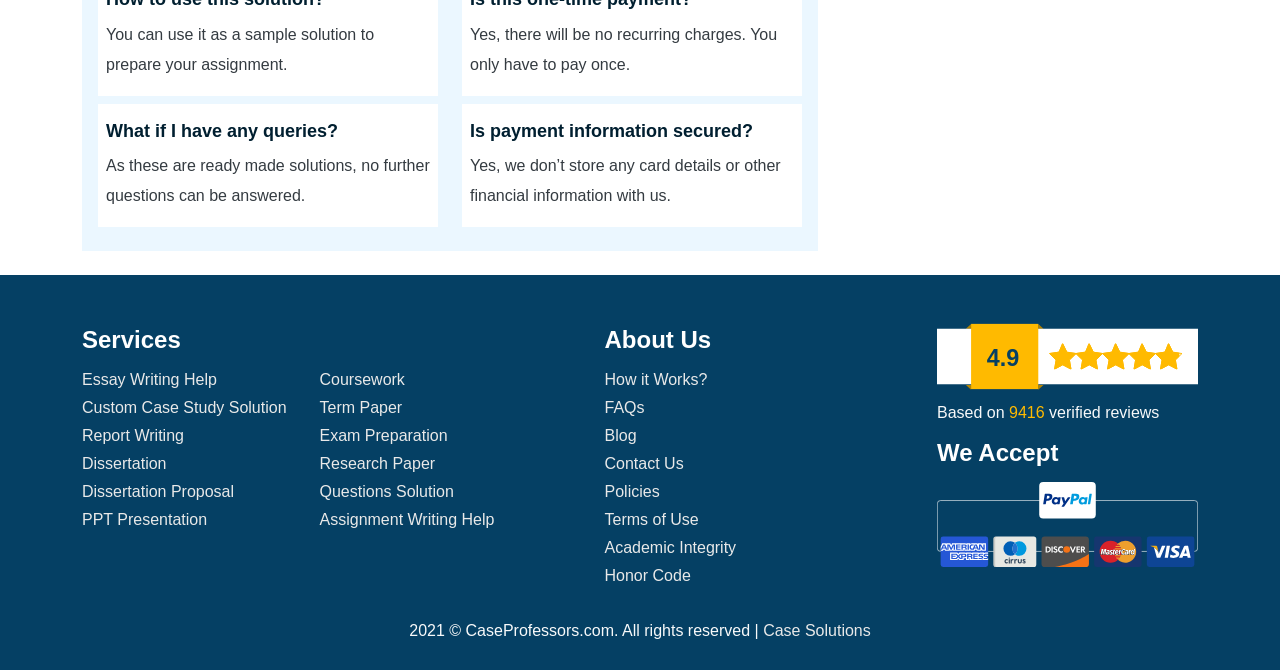Please reply to the following question with a single word or a short phrase:
Are there any recurring charges for using CaseProfessors.com?

No